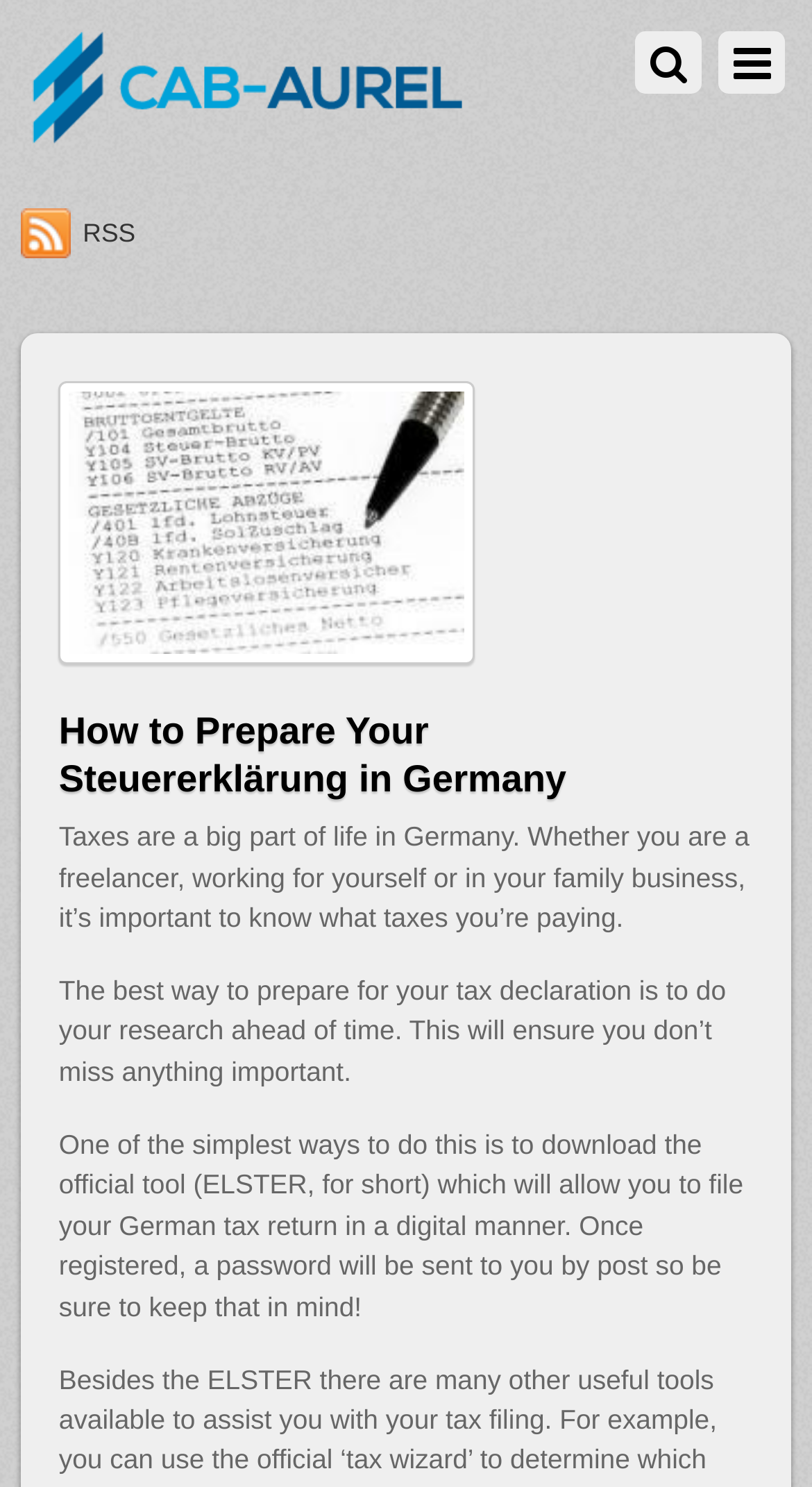Respond to the question below with a single word or phrase:
What is the topic of the webpage?

Steuererklärung in Germany